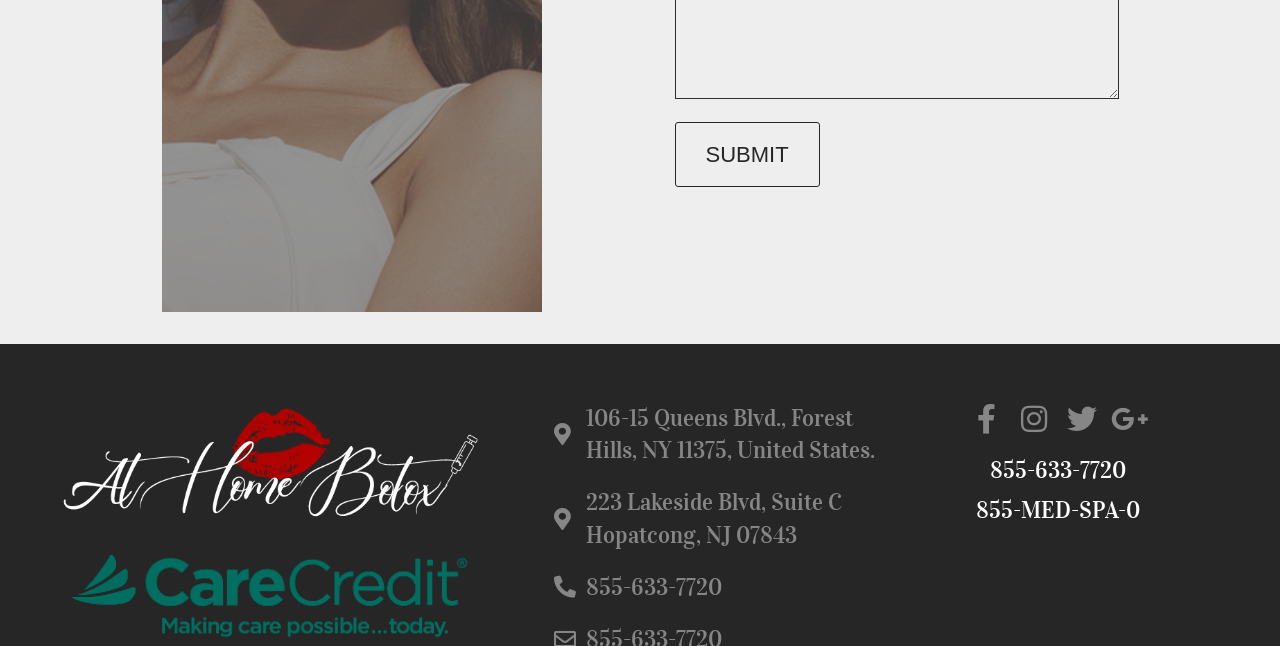Kindly determine the bounding box coordinates for the area that needs to be clicked to execute this instruction: "Visit the Facebook page".

[0.759, 0.625, 0.782, 0.671]